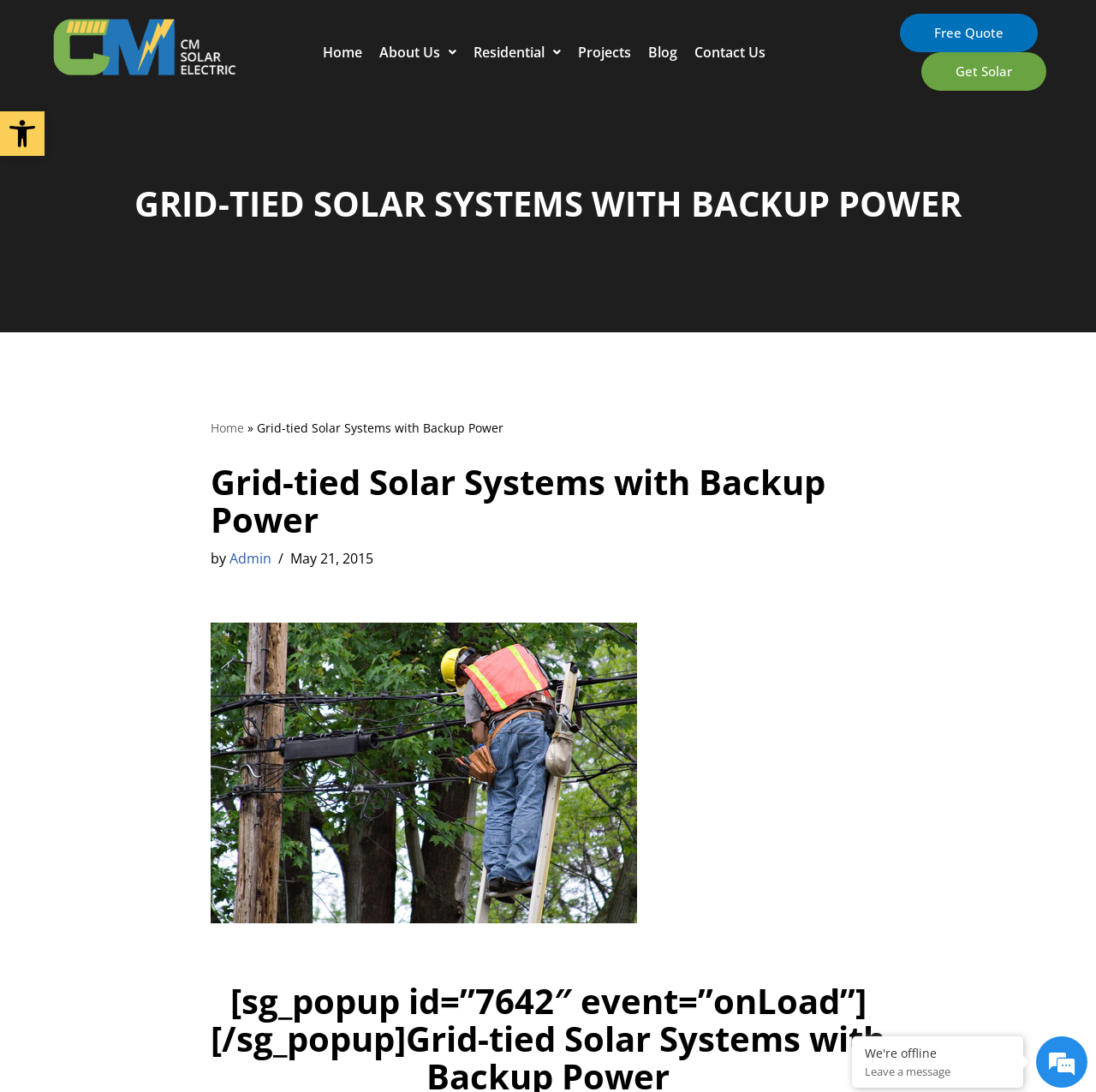Locate the bounding box coordinates of the area where you should click to accomplish the instruction: "view GALLERY".

None